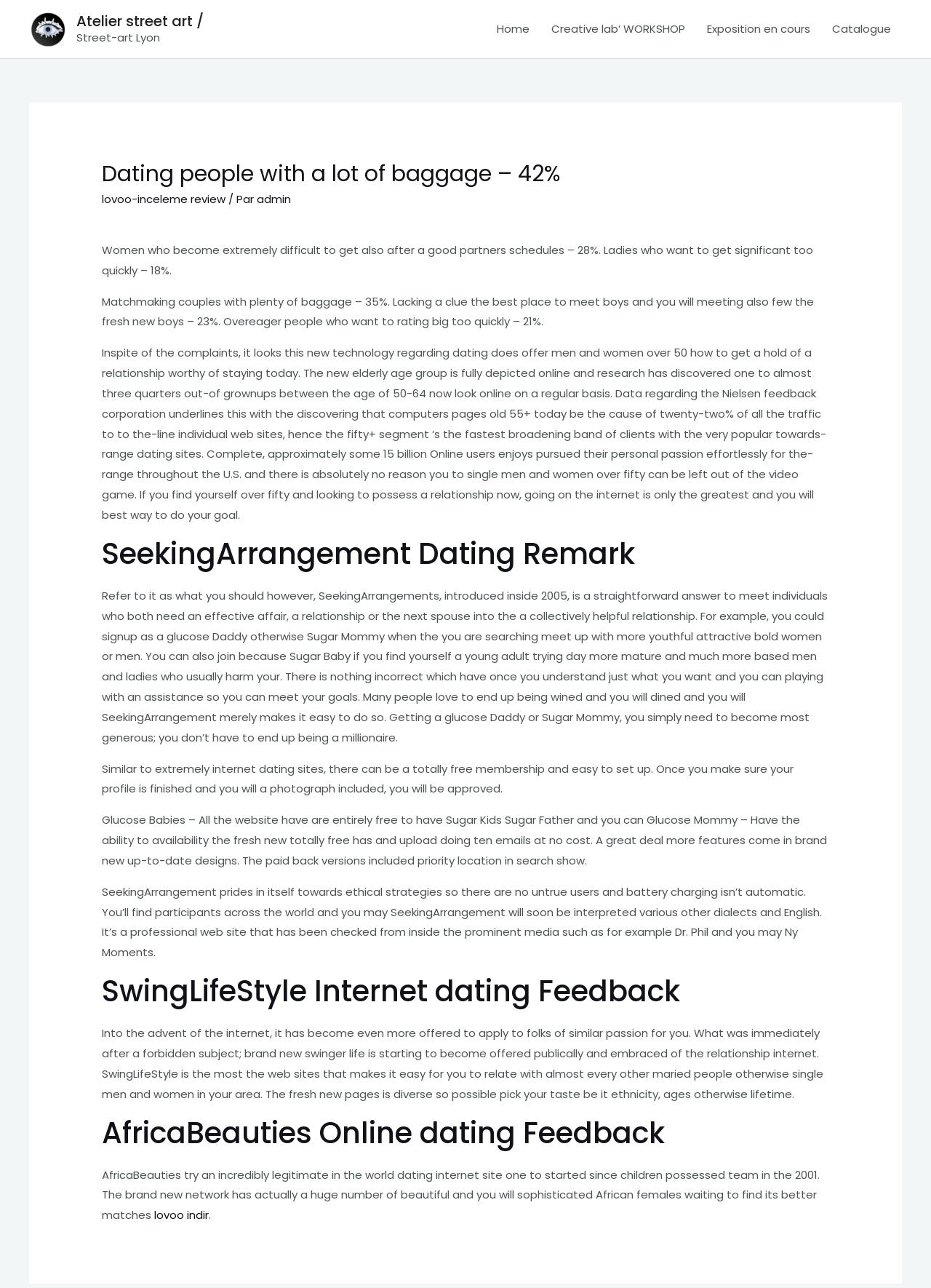Provide a single word or phrase to answer the given question: 
What is the name of the dating site that allows users to relate to other married people or single individuals in their area?

SwingLifeStyle